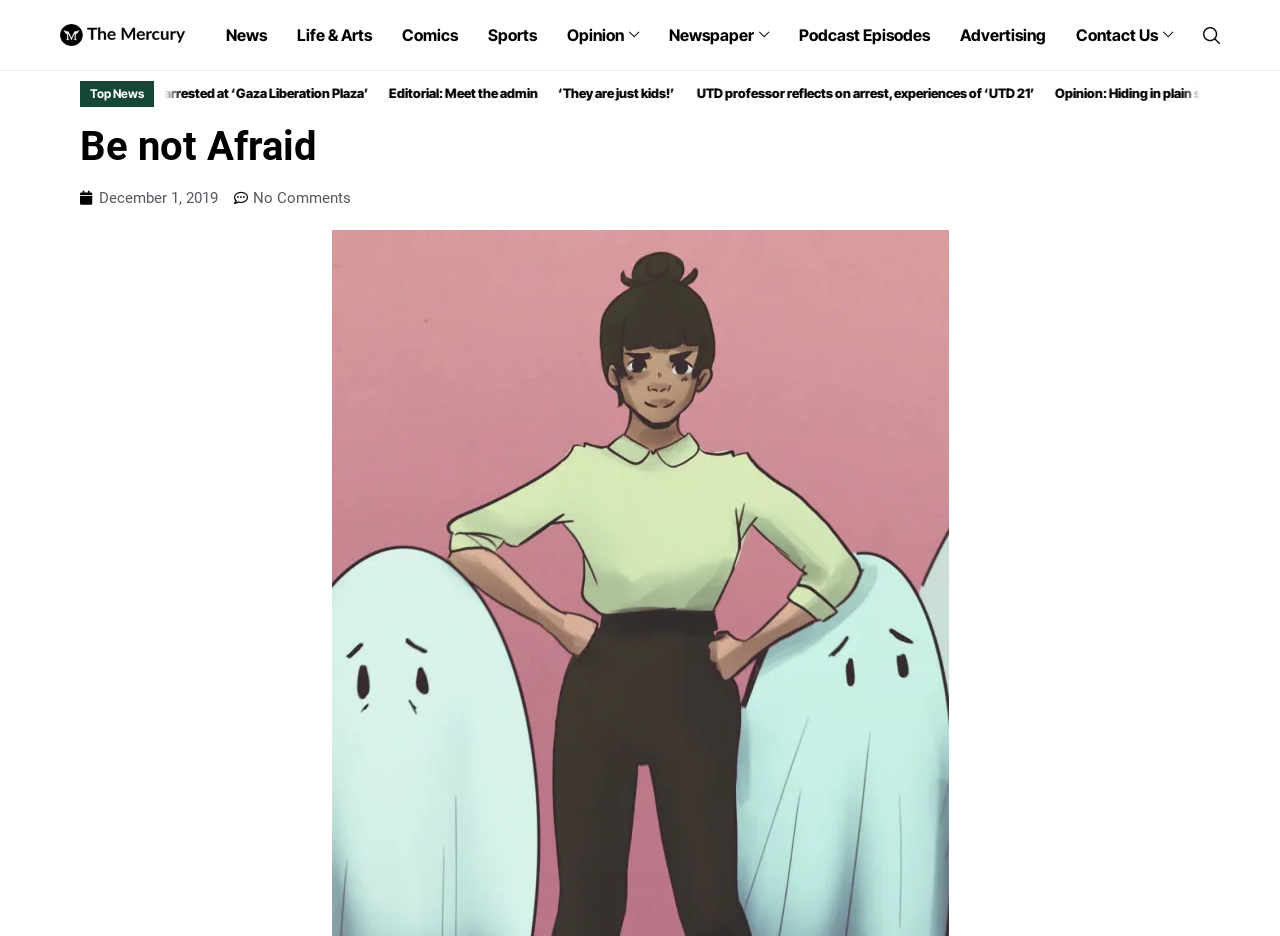Please answer the following question using a single word or phrase: 
What are the main categories of the newspaper?

News, Life & Arts, etc.